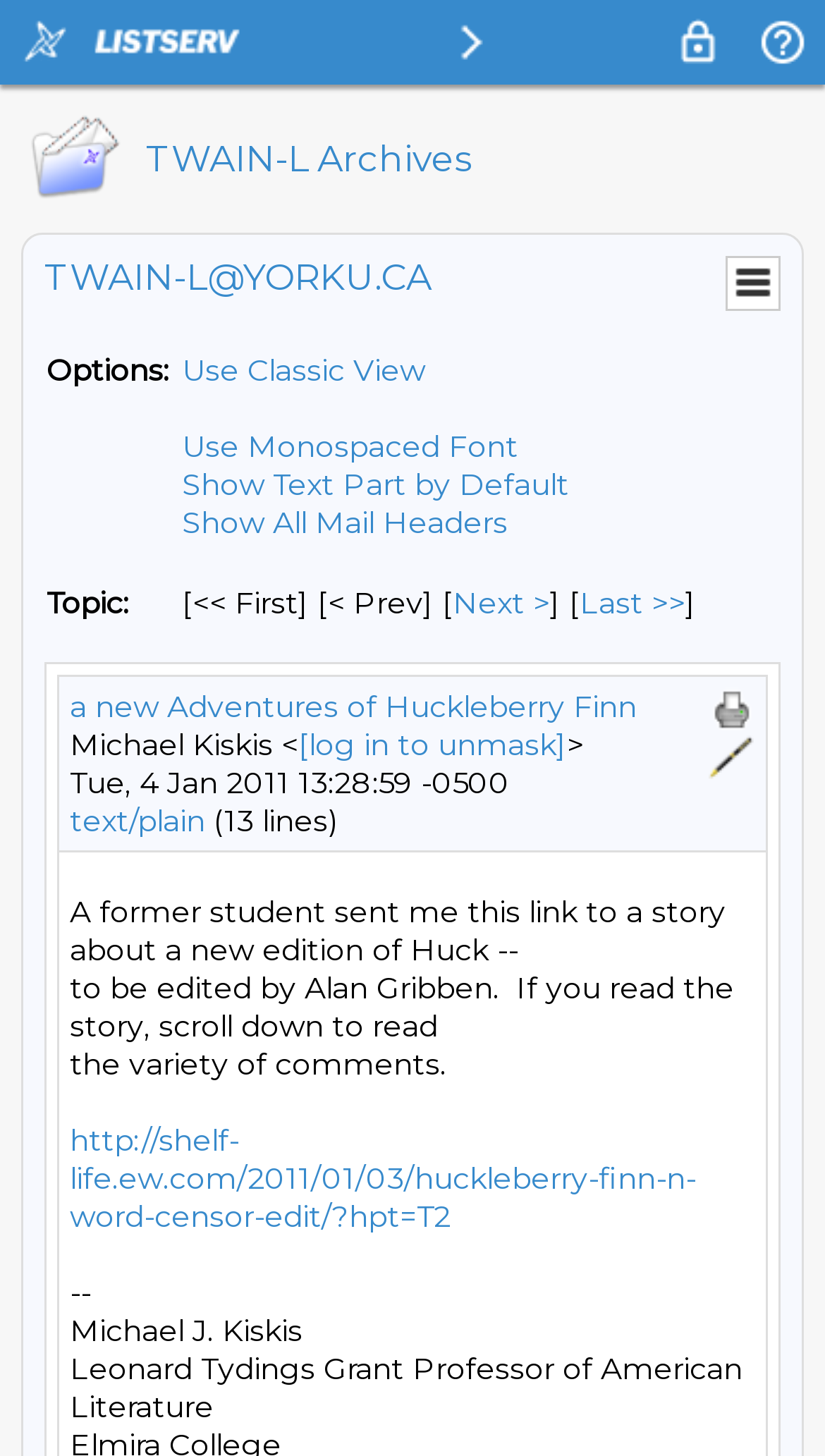Please identify the bounding box coordinates of where to click in order to follow the instruction: "View the TWAIN-L Archives".

[0.164, 0.073, 0.974, 0.145]